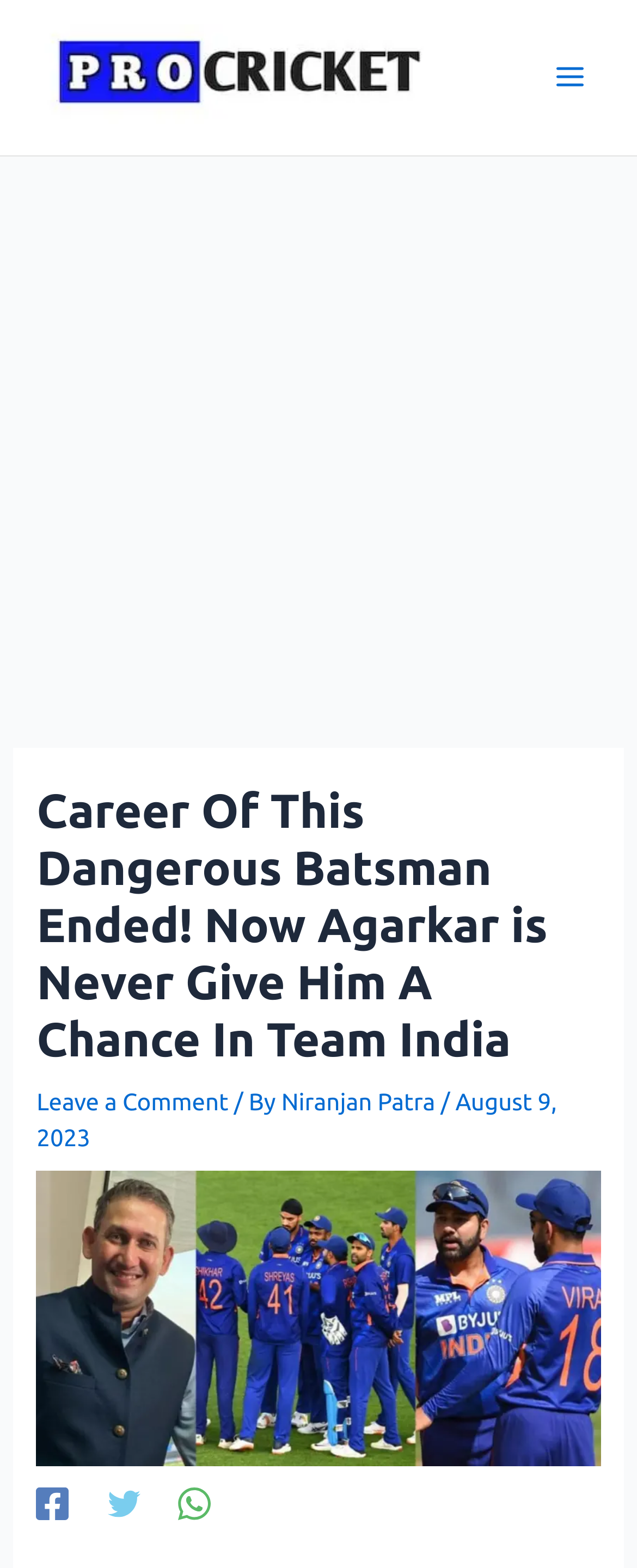How many social media links are available?
Please elaborate on the answer to the question with detailed information.

I counted the number of social media links by looking at the footer section of the webpage, where I found links to Facebook, Twitter, and WhatsApp.